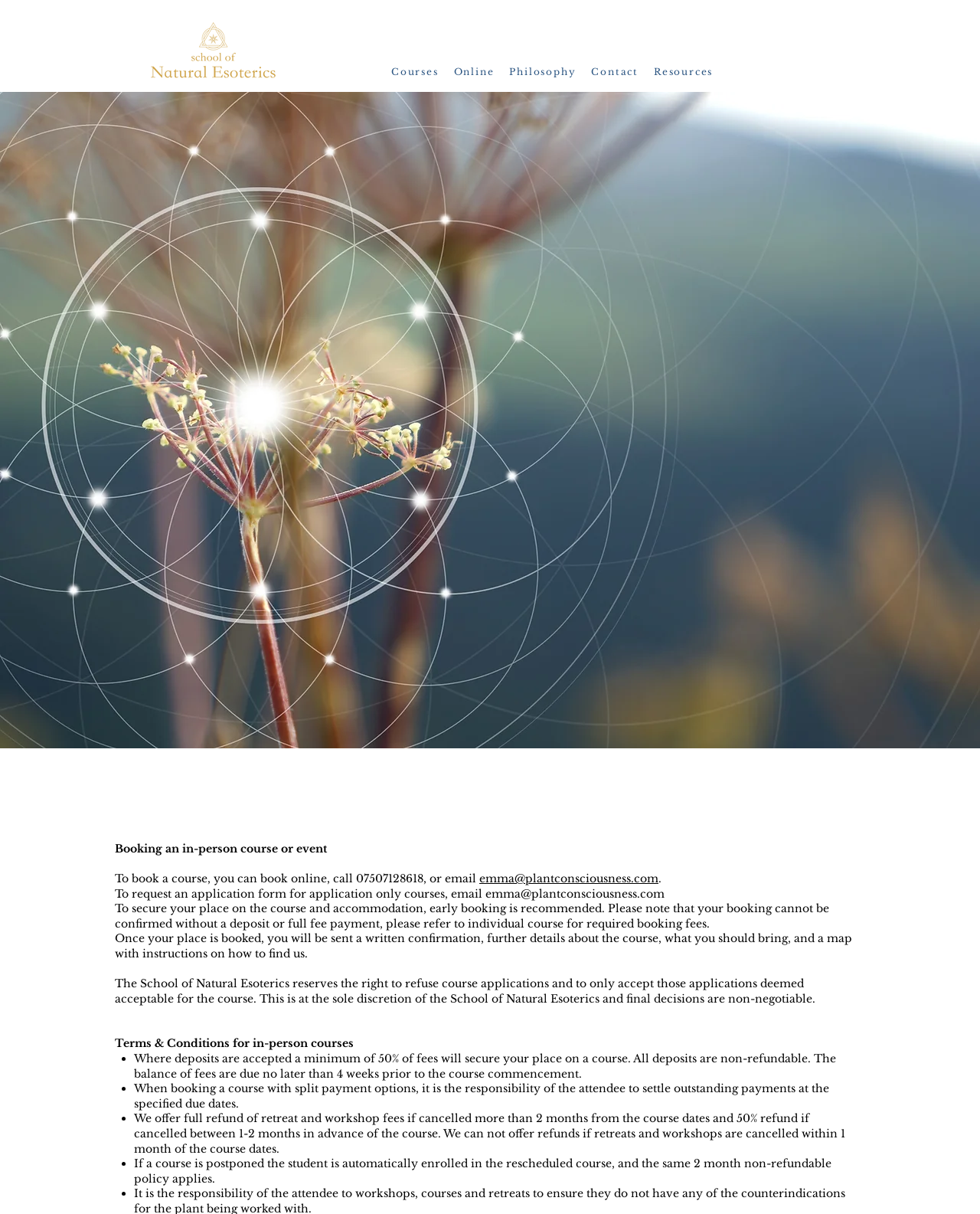Can I get a refund if a course is postponed?
Answer the question with as much detail as you can, using the image as a reference.

According to the webpage, if a course is postponed, I will be automatically enrolled in the rescheduled course, and the same 2-month non-refundable policy applies. This means that I will not be eligible for a refund in this scenario.